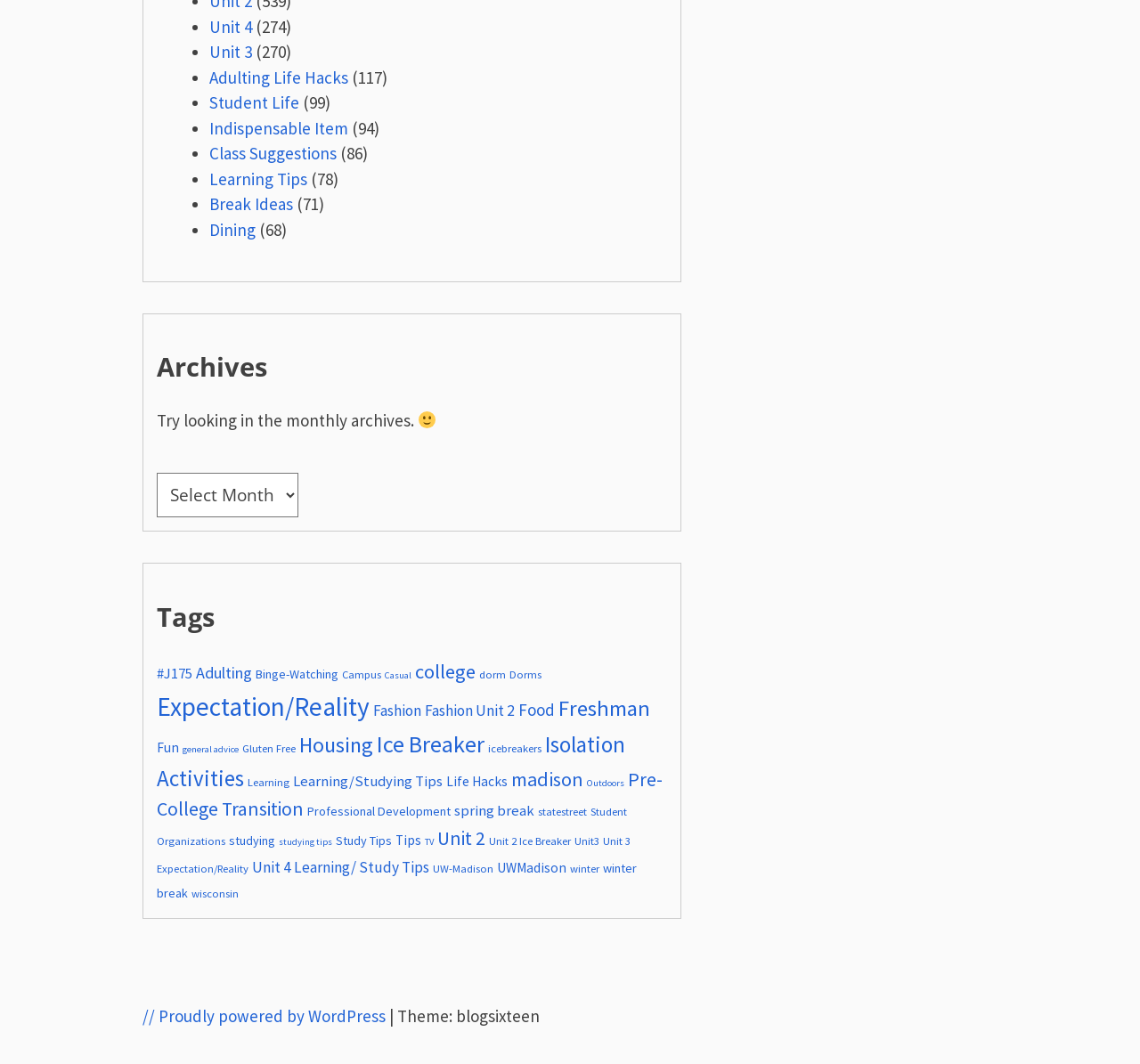Kindly determine the bounding box coordinates for the clickable area to achieve the given instruction: "Explore 'Tags'".

[0.138, 0.562, 0.585, 0.598]